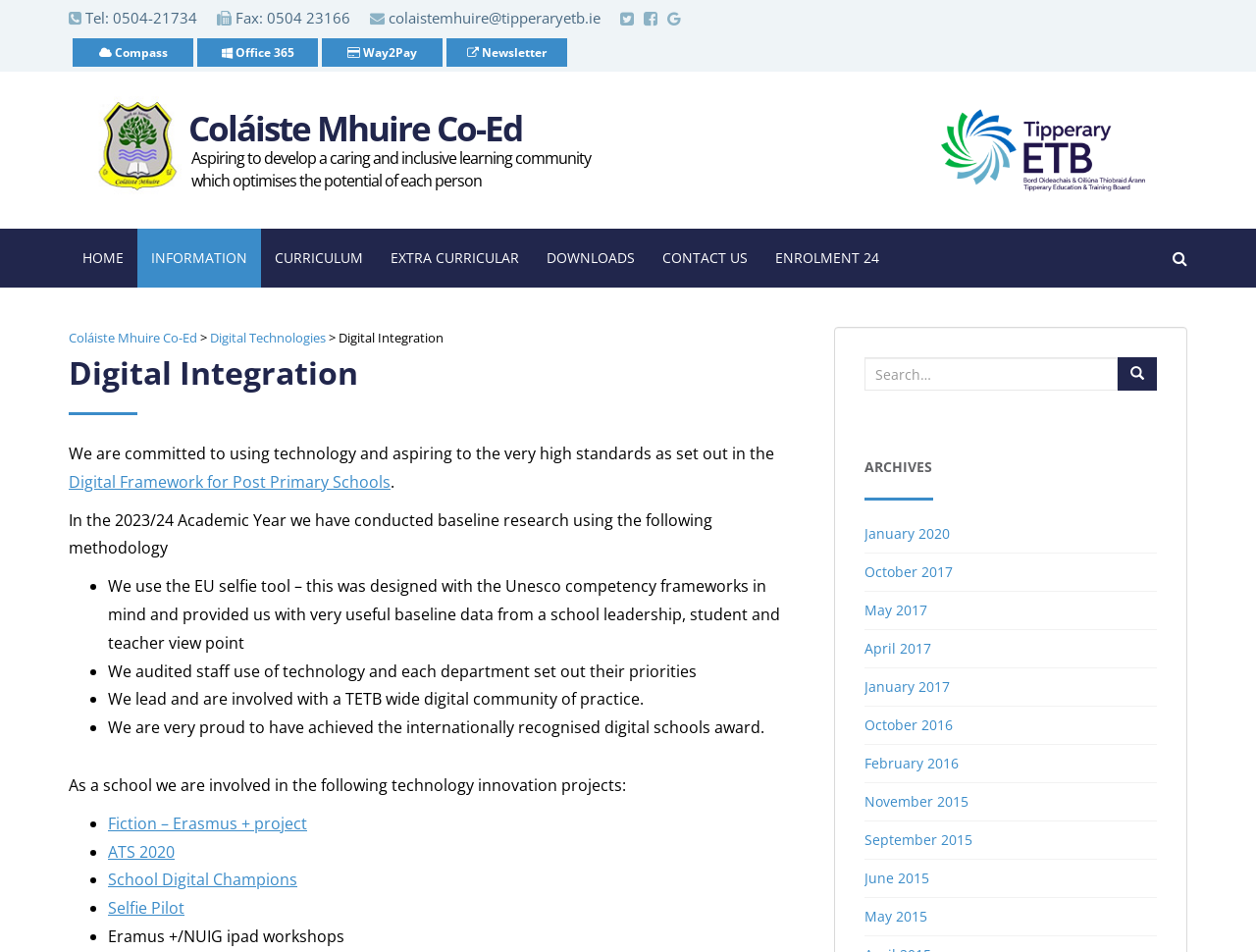Determine the bounding box for the described UI element: "Information".

[0.109, 0.241, 0.208, 0.302]